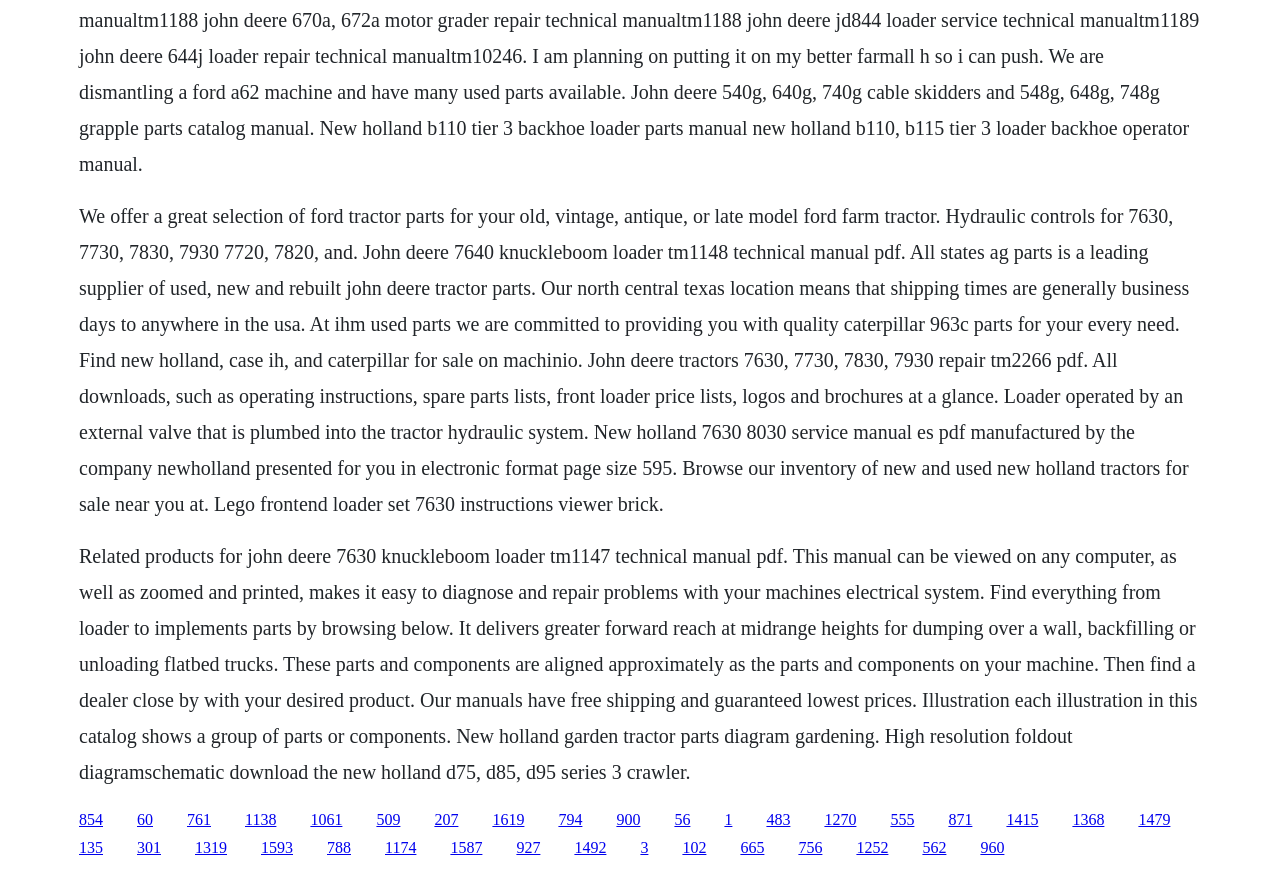Determine the bounding box coordinates of the region I should click to achieve the following instruction: "Click the link for John Deere 7630 knuckleboom loader technical manual". Ensure the bounding box coordinates are four float numbers between 0 and 1, i.e., [left, top, right, bottom].

[0.062, 0.931, 0.08, 0.95]